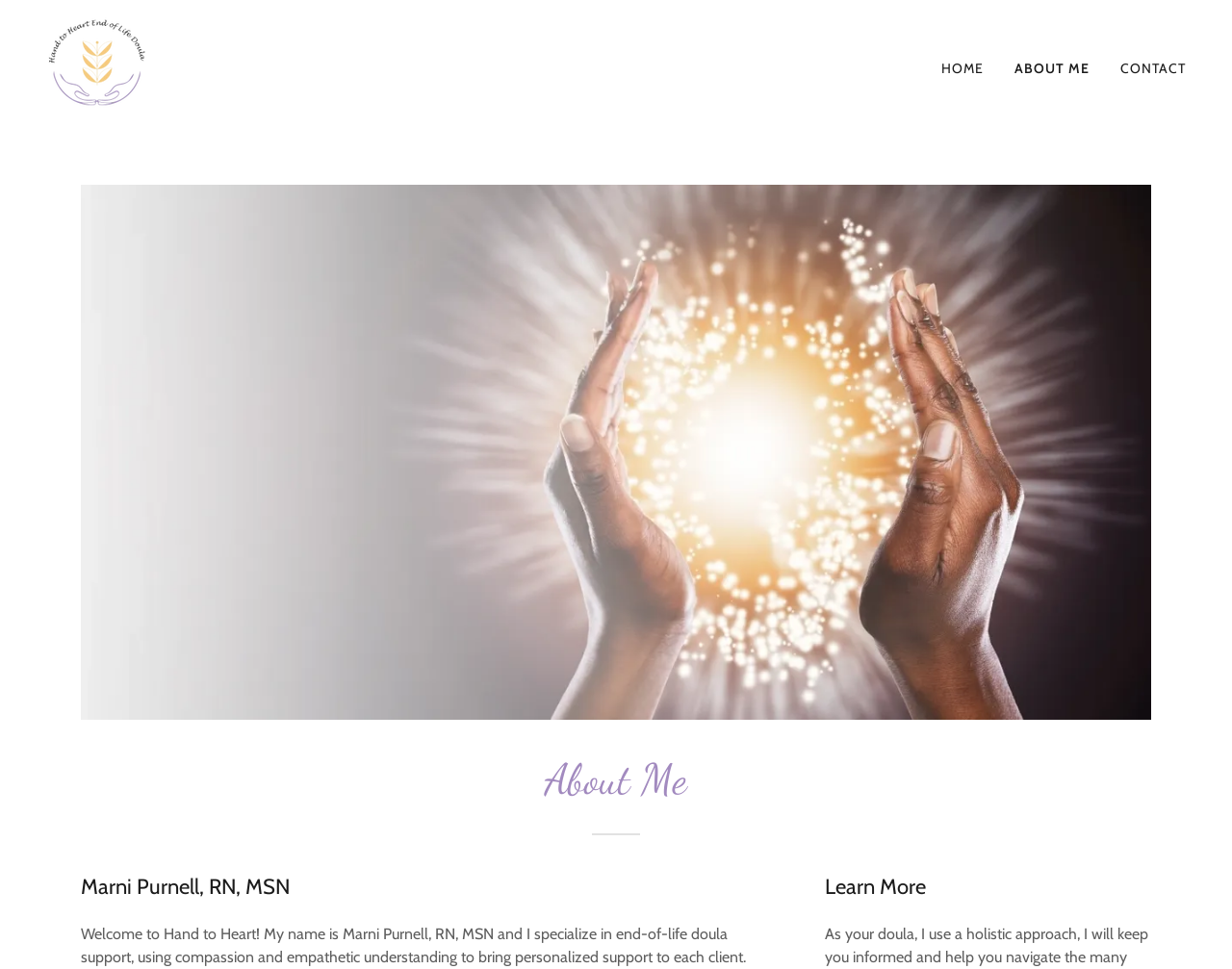What is the profession of Marni Purnell?
Based on the screenshot, answer the question with a single word or phrase.

RN, MSN